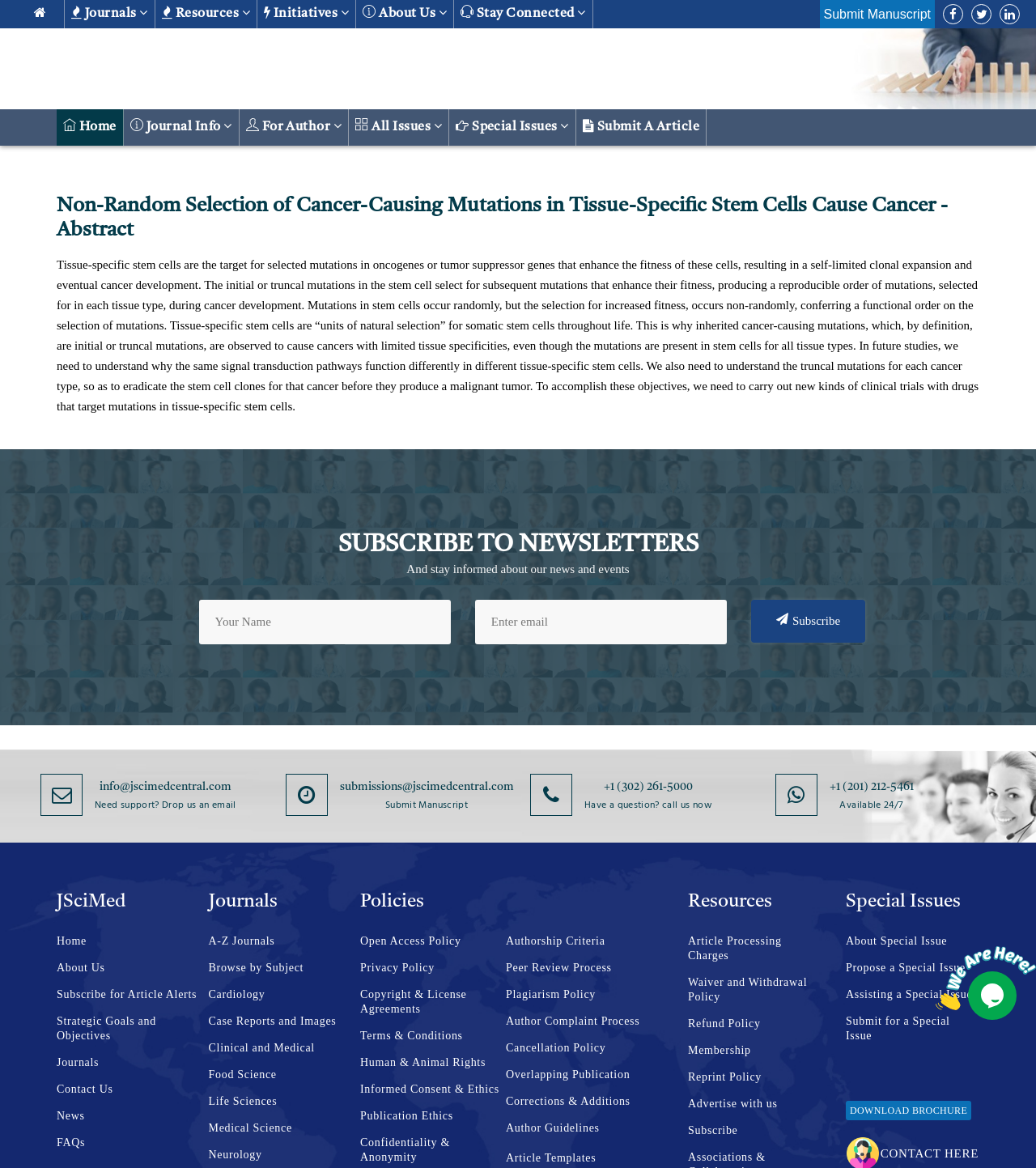How can I submit a manuscript?
Please give a detailed and elaborate answer to the question based on the image.

The webpage provides a link to submit a manuscript, which is located at the top right corner of the page. The link is labeled 'Submit Manuscript' and is easily accessible.